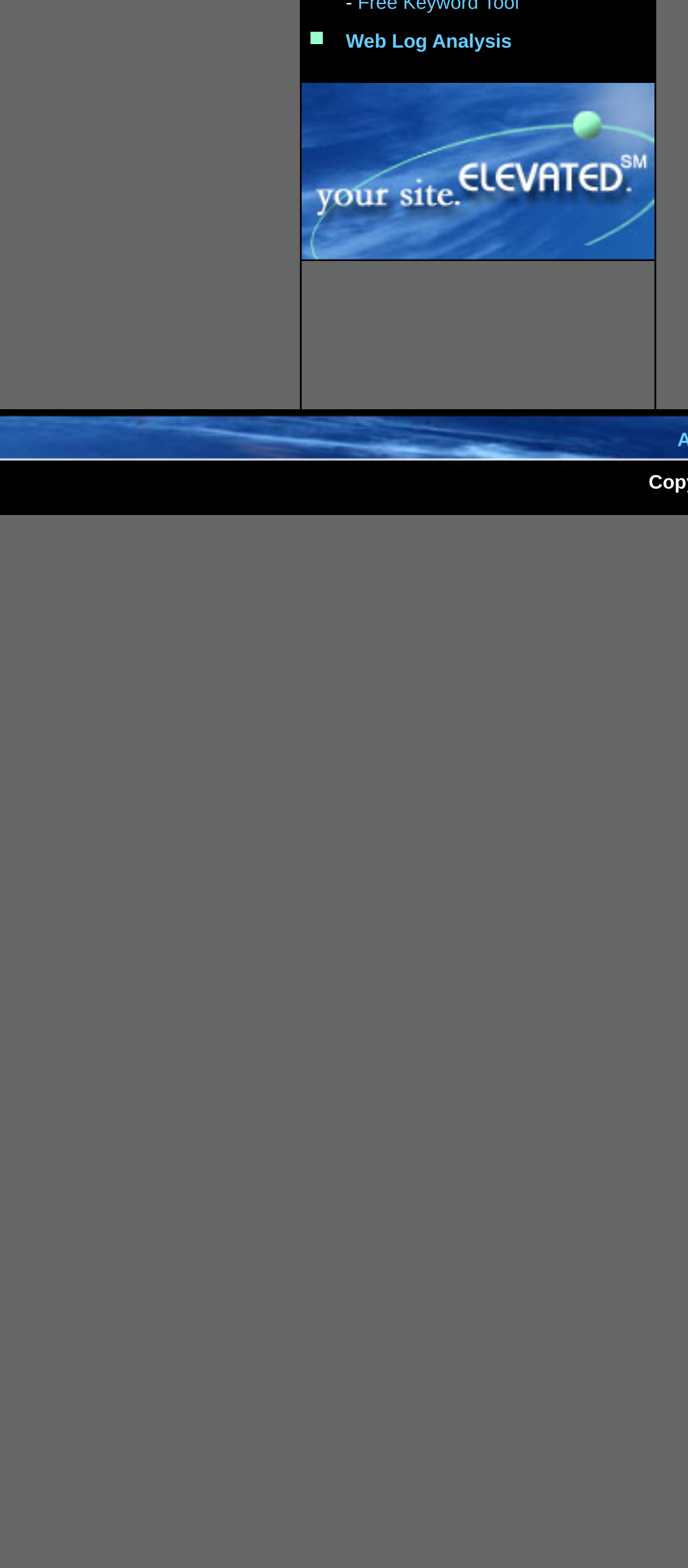Identify the bounding box coordinates for the UI element described as follows: Web Log Analysis. Use the format (top-left x, top-left y, bottom-right x, bottom-right y) and ensure all values are floating point numbers between 0 and 1.

[0.503, 0.02, 0.744, 0.034]